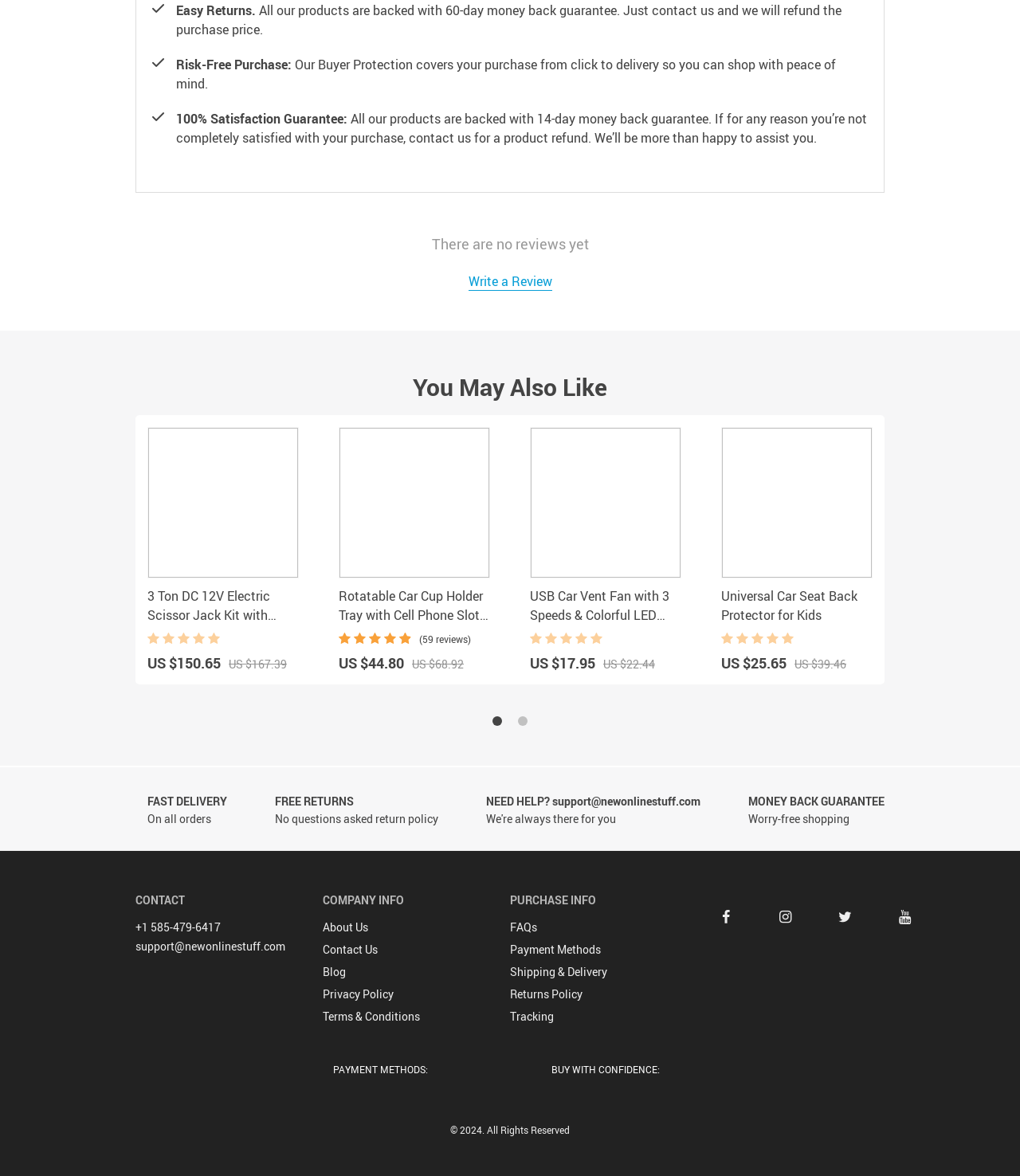Locate the coordinates of the bounding box for the clickable region that fulfills this instruction: "Track order".

[0.5, 0.858, 0.543, 0.871]